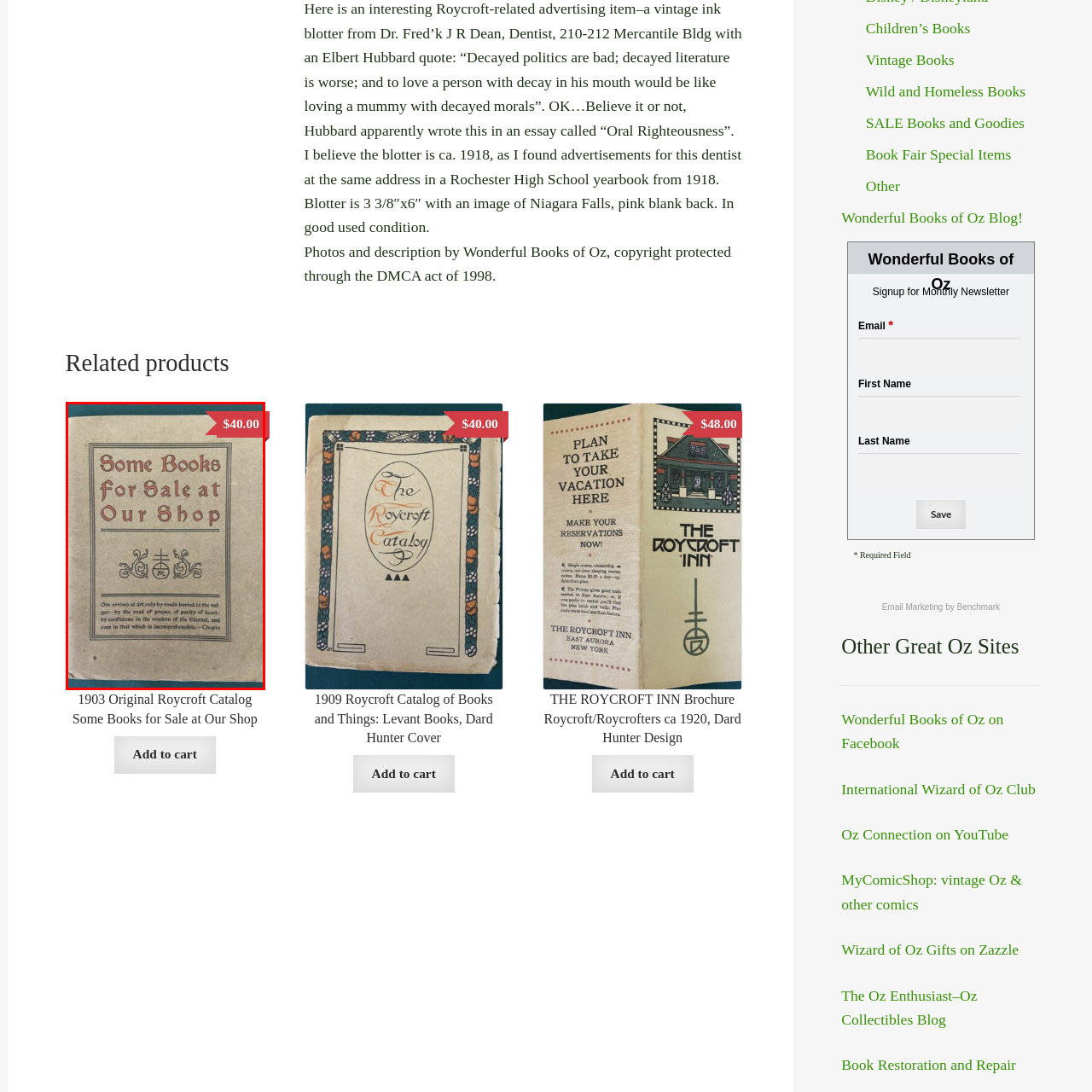Direct your attention to the zone enclosed by the orange box, What is the purpose of the catalog? 
Give your response in a single word or phrase.

Sales catalog